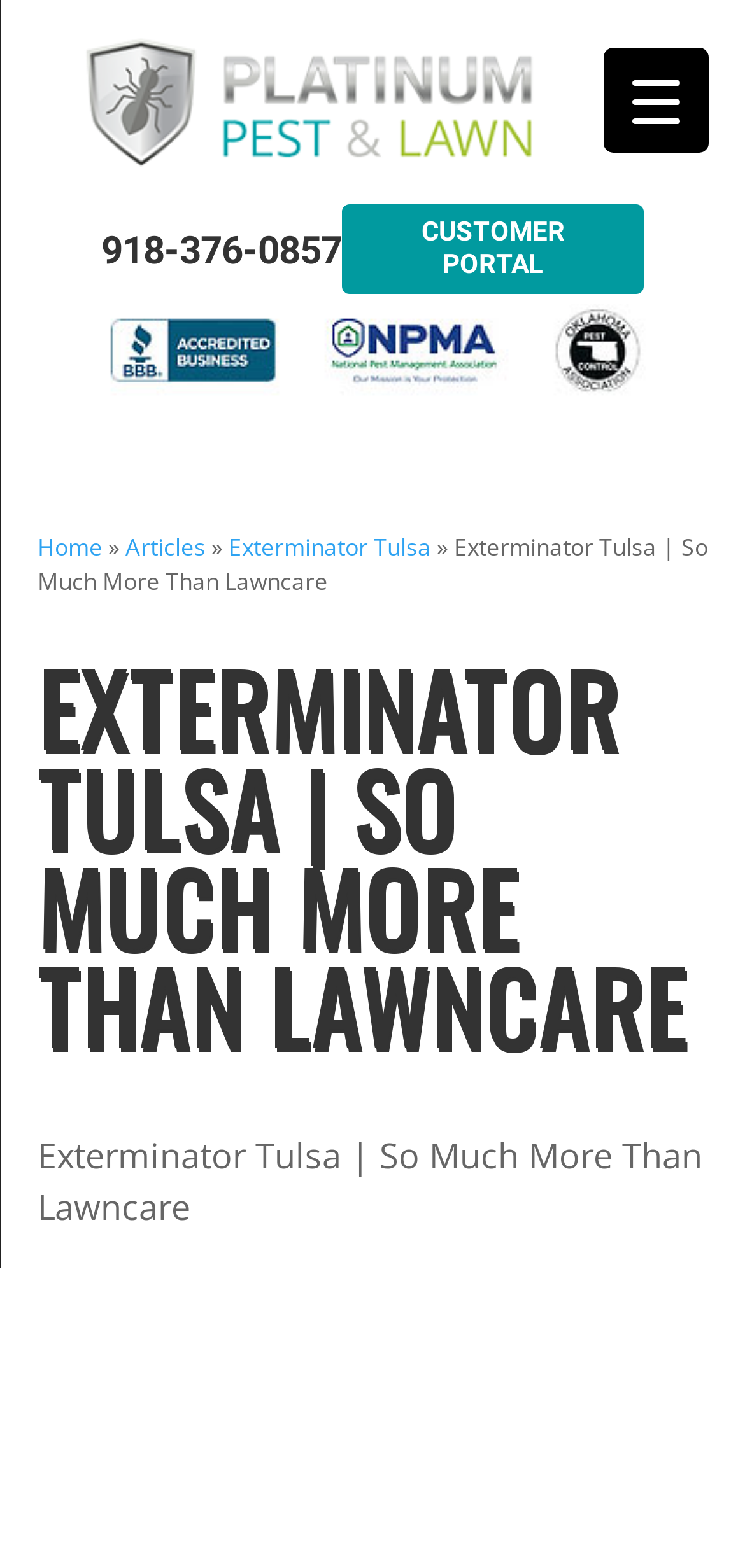What is the name of the company?
Provide a detailed answer to the question using information from the image.

I found the company name by looking at the link element with the text 'Platinum Pest' which is located at the top of the webpage, accompanied by an image with the same text.